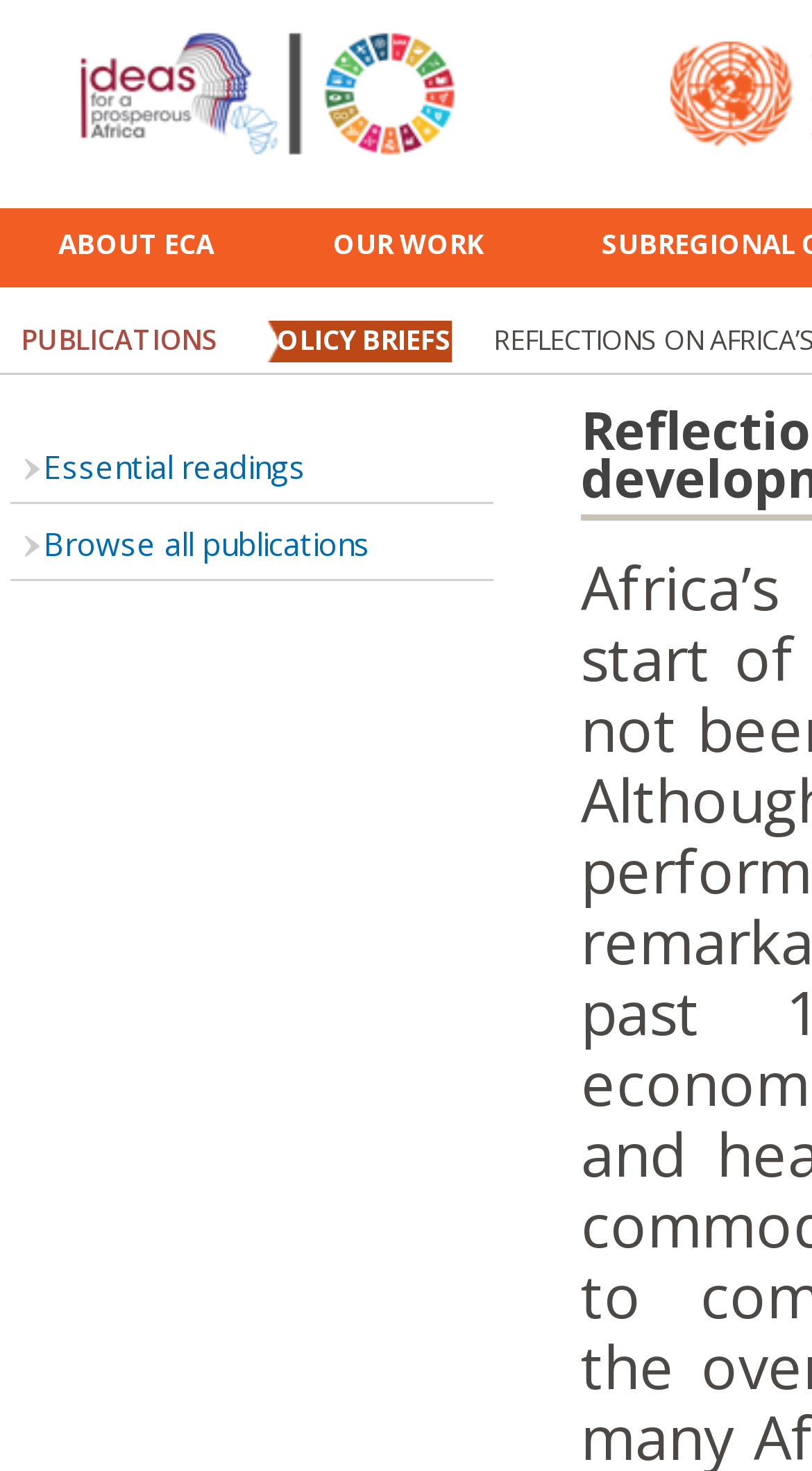Identify the bounding box coordinates for the UI element mentioned here: "Submit". Provide the coordinates as four float values between 0 and 1, i.e., [left, top, right, bottom].

None